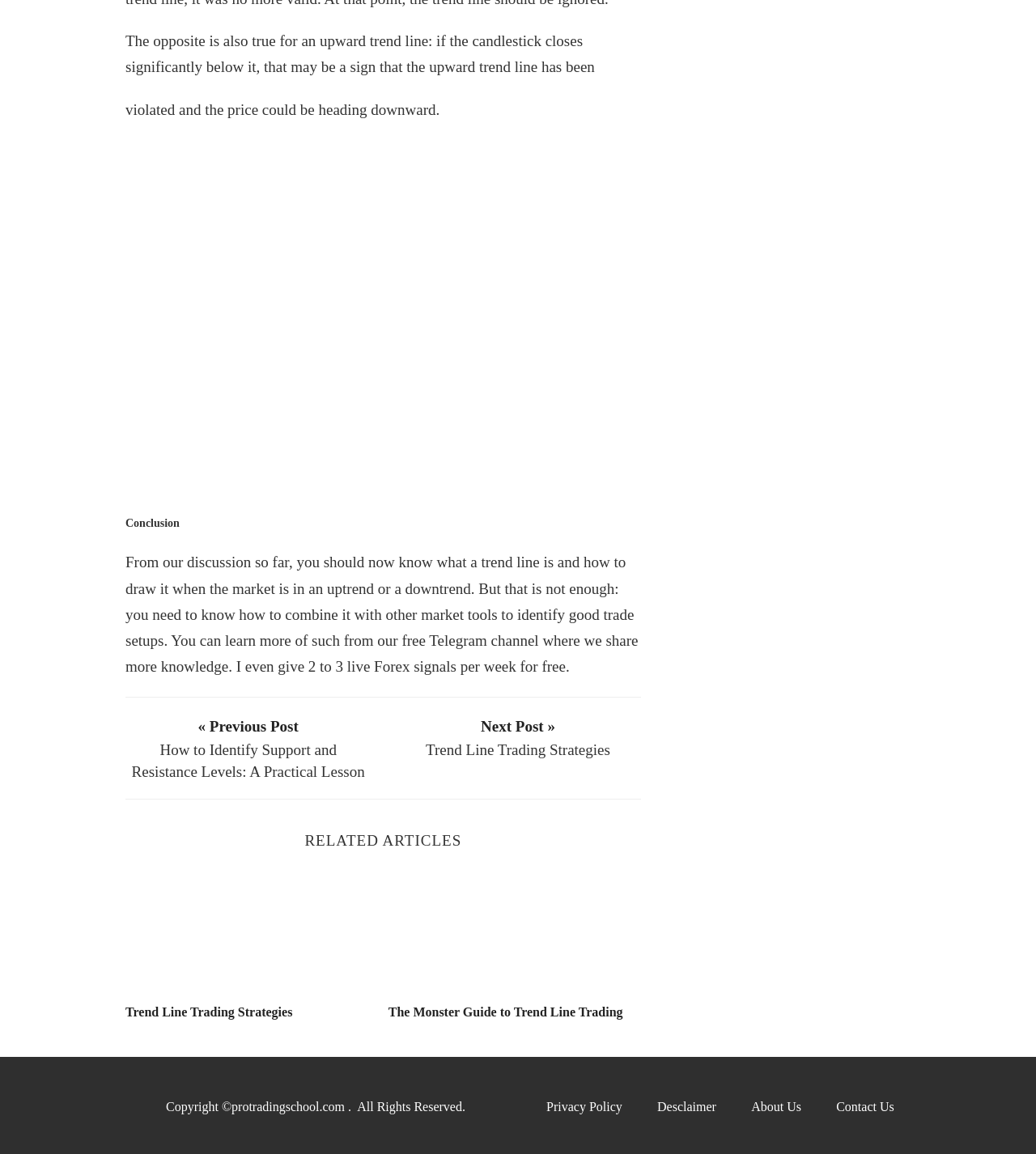What type of content is available on the author's Telegram channel?
Please provide a comprehensive answer based on the contents of the image.

The author's Telegram channel provides Forex signals and shares knowledge on how to combine trend lines with other market tools to identify good trade setups, with 2-3 live Forex signals per week available for free.